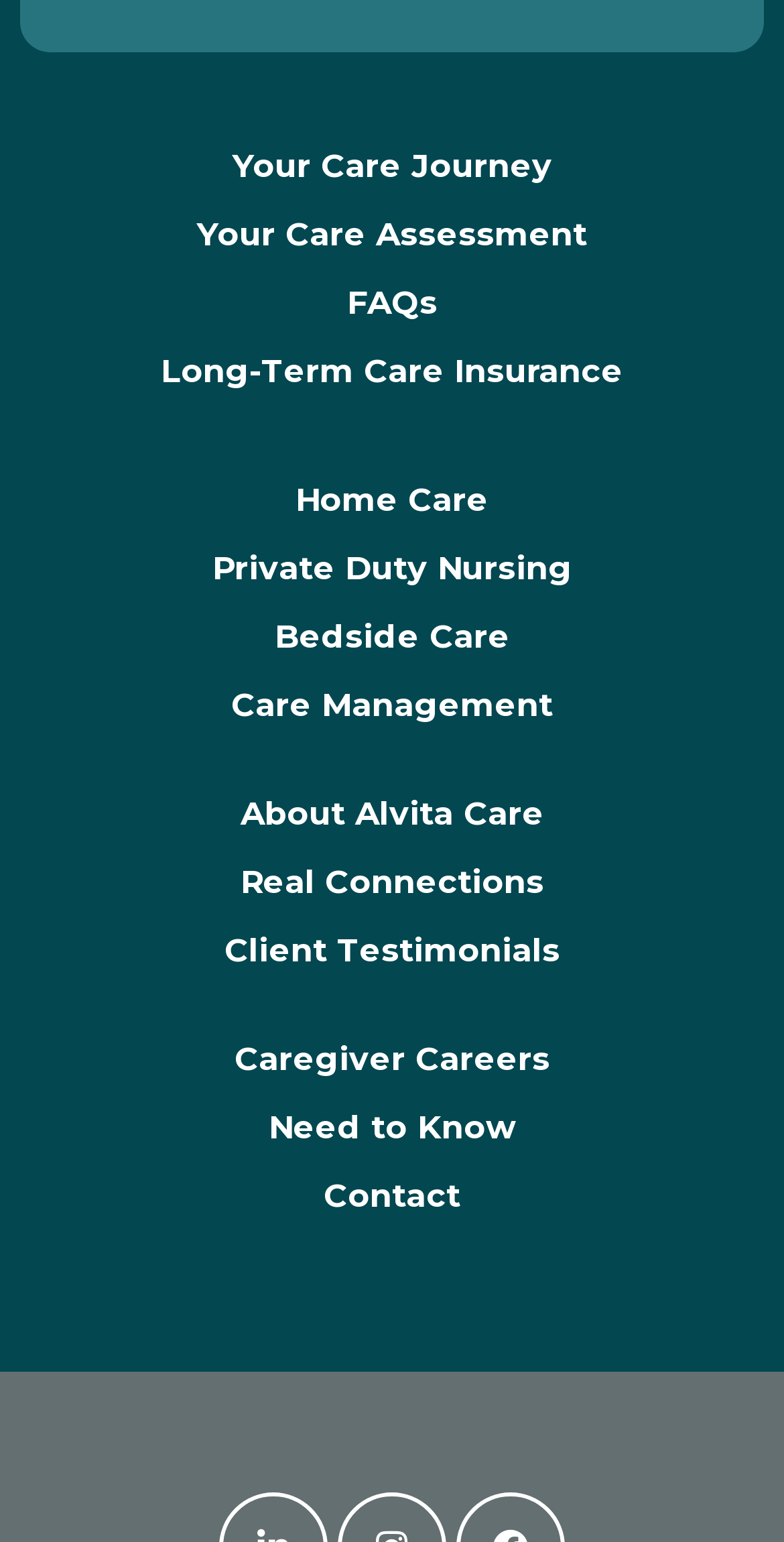Provide the bounding box coordinates in the format (top-left x, top-left y, bottom-right x, bottom-right y). All values are floating point numbers between 0 and 1. Determine the bounding box coordinate of the UI element described as: Contact

[0.247, 0.753, 0.753, 0.798]